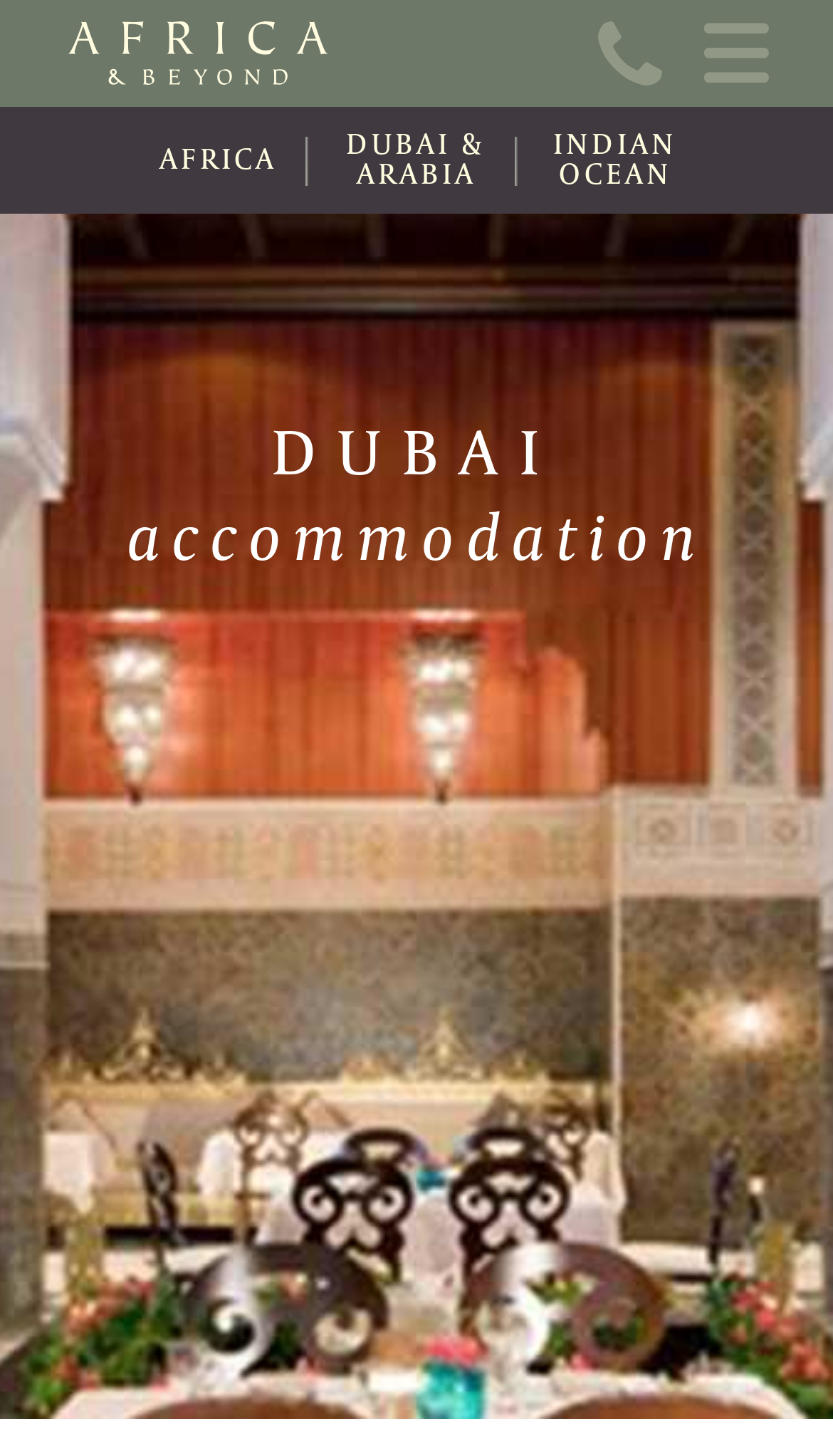Locate the bounding box coordinates of the element's region that should be clicked to carry out the following instruction: "explore Africa and Beyond". The coordinates need to be four float numbers between 0 and 1, i.e., [left, top, right, bottom].

[0.026, 0.0, 0.974, 0.059]